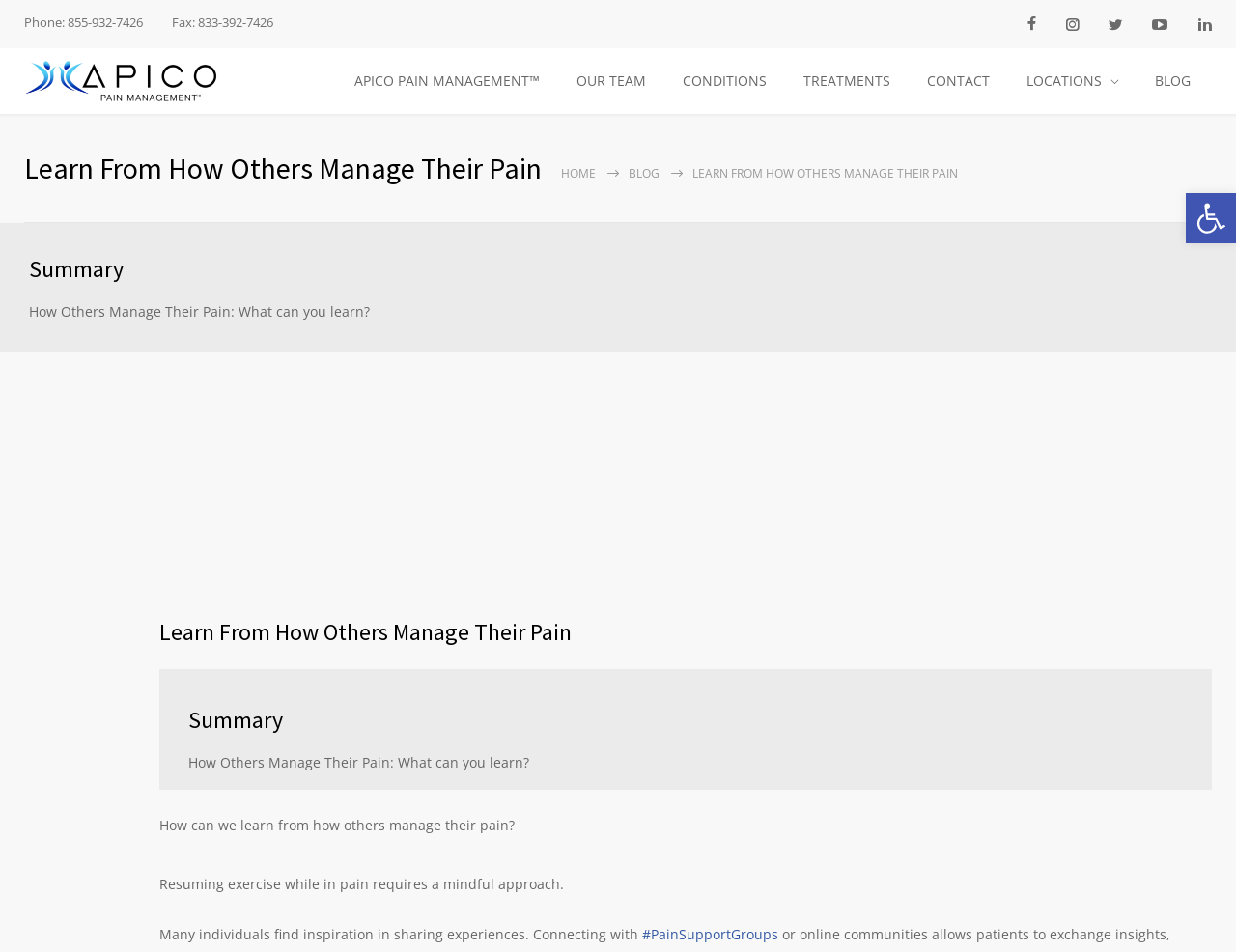What is the title or heading displayed on the webpage?

Learn From How Others Manage Their Pain